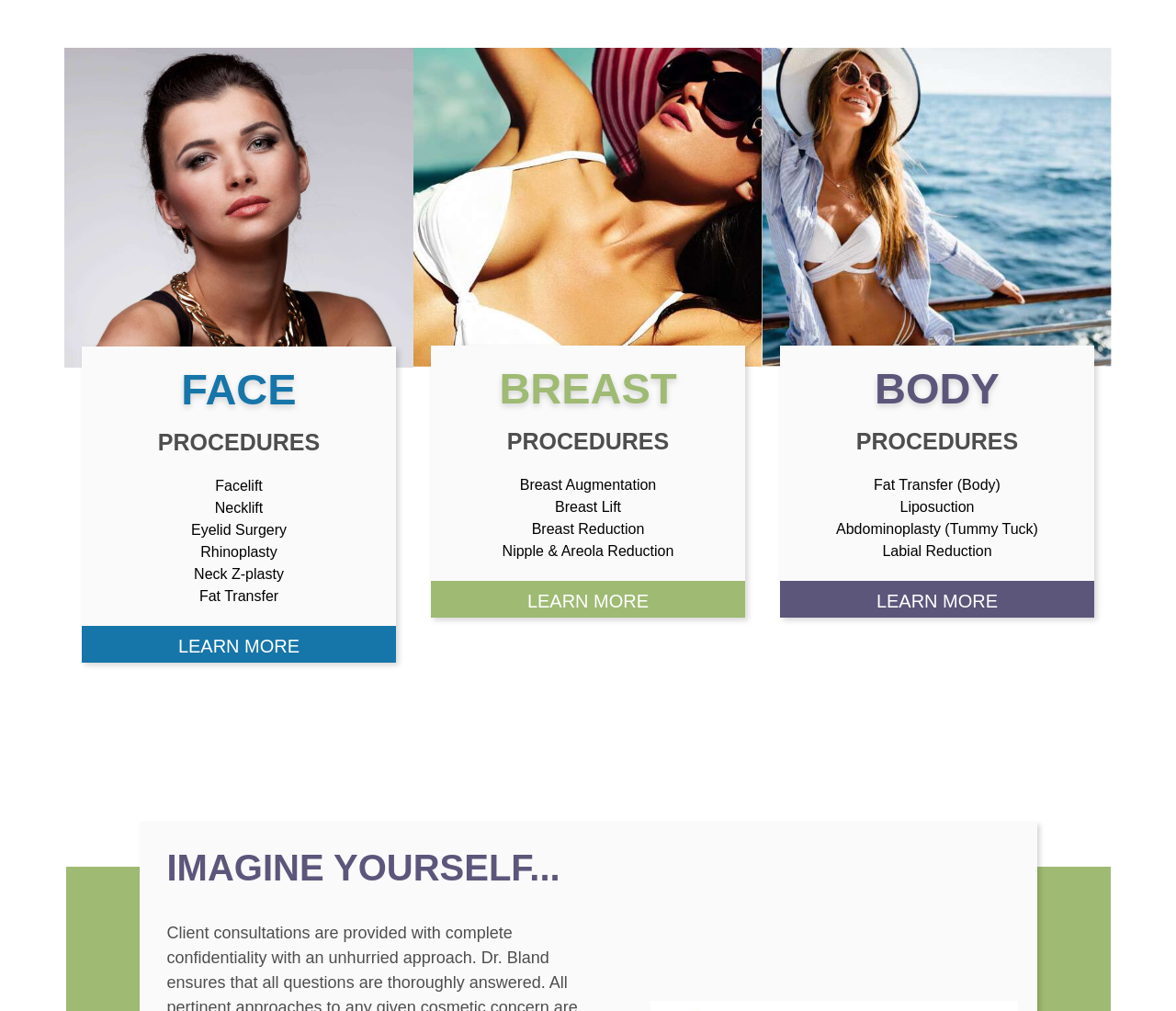Determine the bounding box coordinates of the clickable region to execute the instruction: "Read about Abdominoplasty (Tummy Tuck)". The coordinates should be four float numbers between 0 and 1, denoted as [left, top, right, bottom].

[0.711, 0.515, 0.883, 0.531]